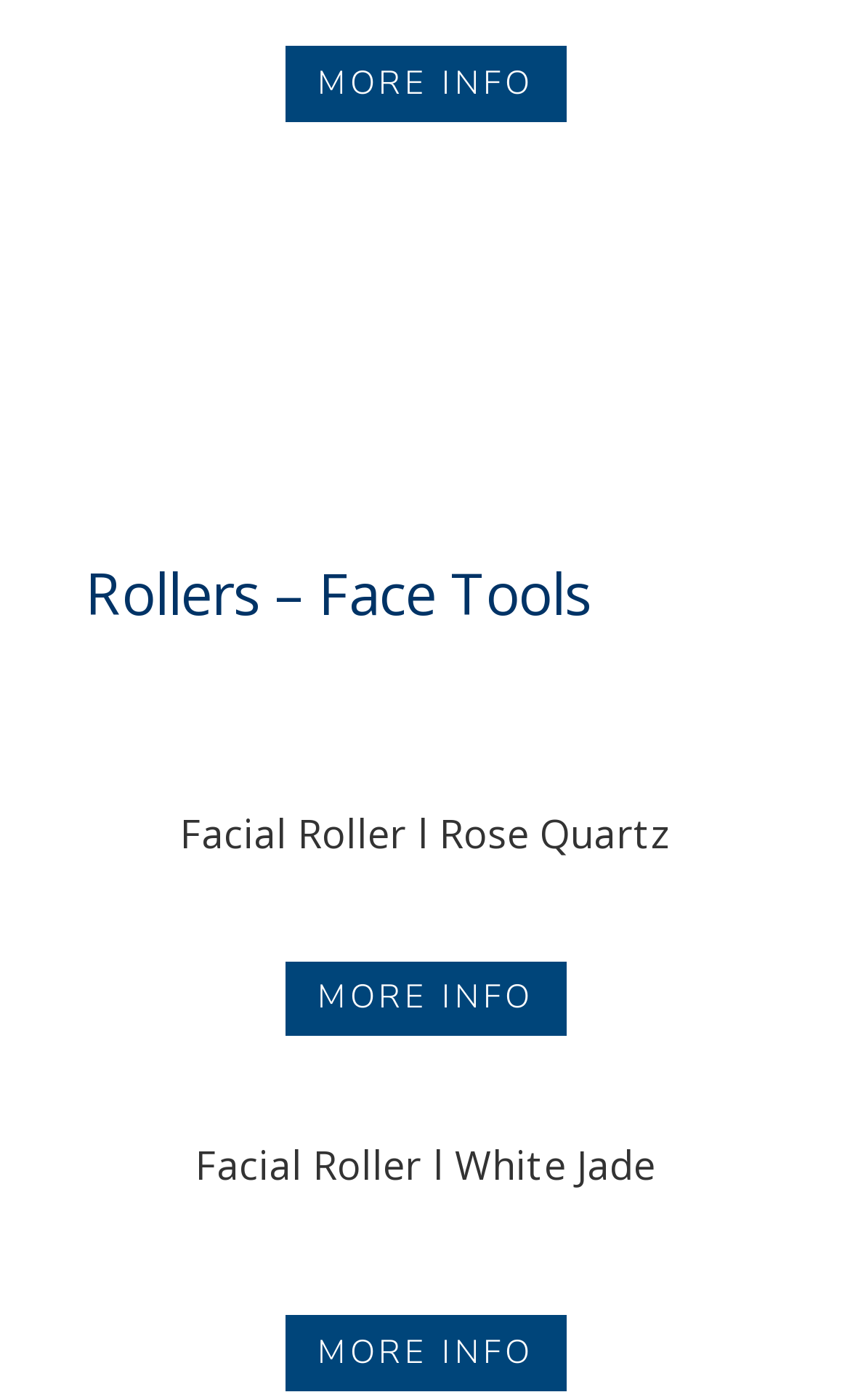Answer with a single word or phrase: 
What is the color of the second facial roller?

White Jade